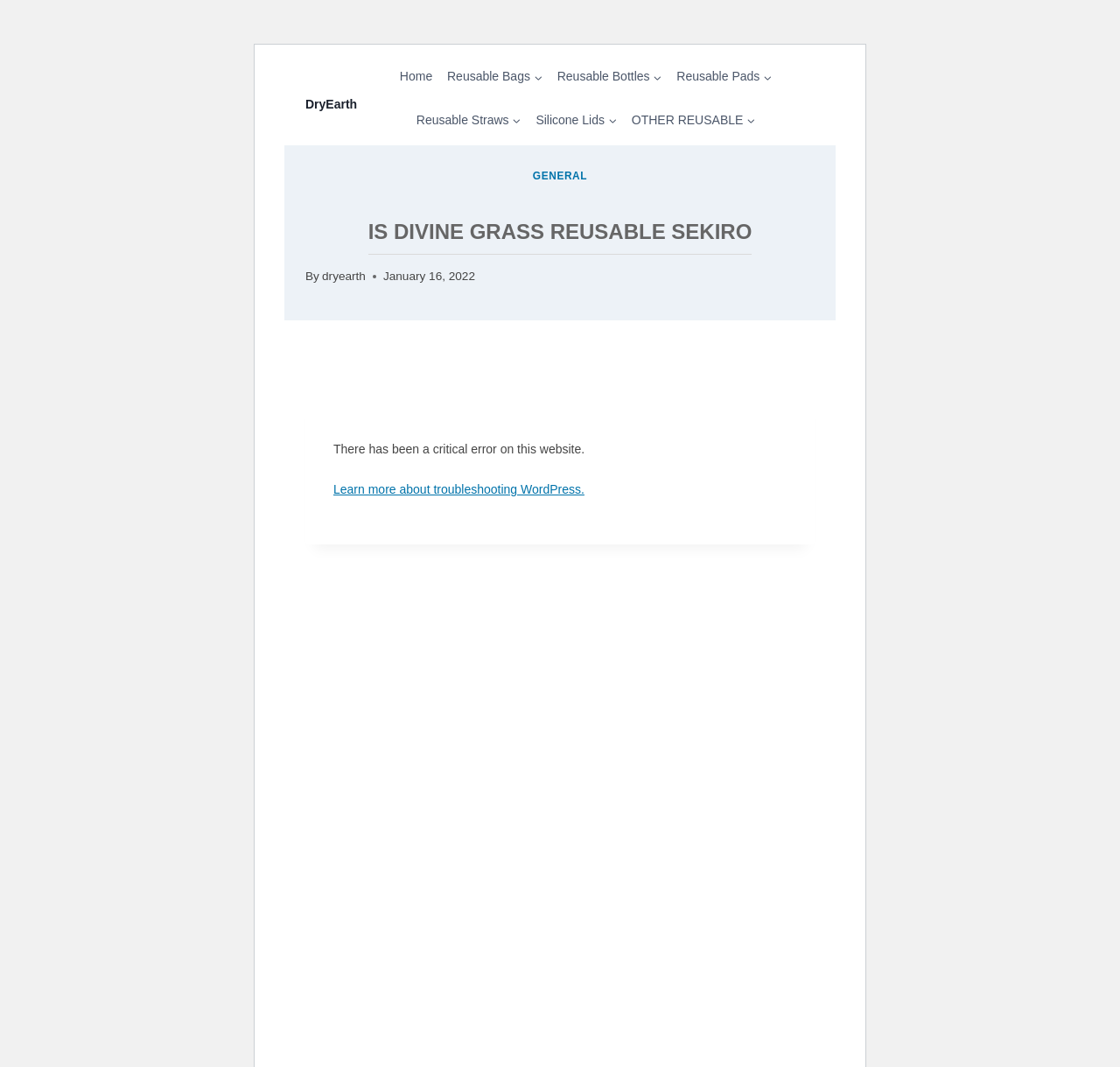From the screenshot, find the bounding box of the UI element matching this description: "OTHER REUSABLEExpand". Supply the bounding box coordinates in the form [left, top, right, bottom], each a float between 0 and 1.

[0.557, 0.096, 0.681, 0.128]